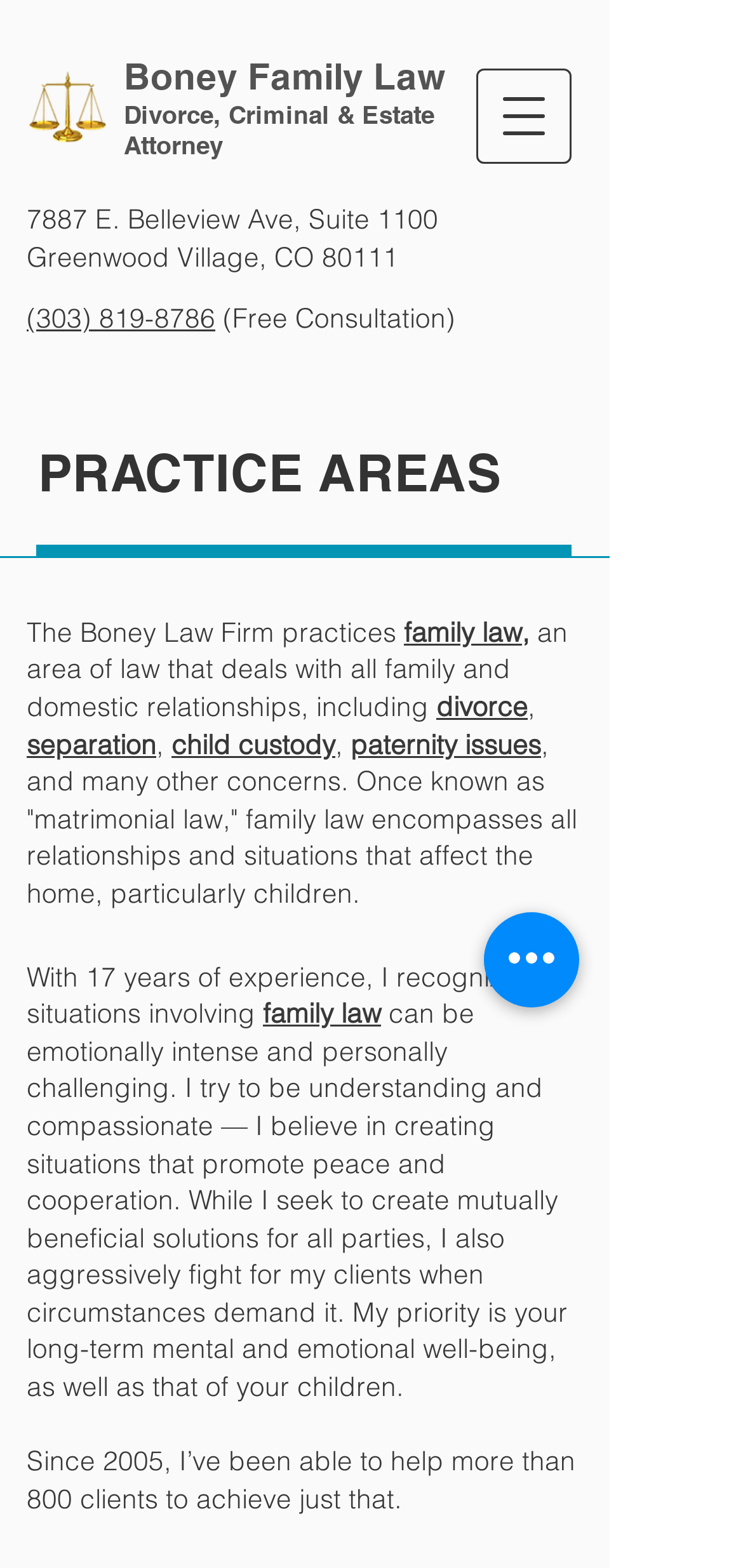Please provide the bounding box coordinates for the element that needs to be clicked to perform the following instruction: "Call the phone number". The coordinates should be given as four float numbers between 0 and 1, i.e., [left, top, right, bottom].

[0.036, 0.192, 0.29, 0.214]